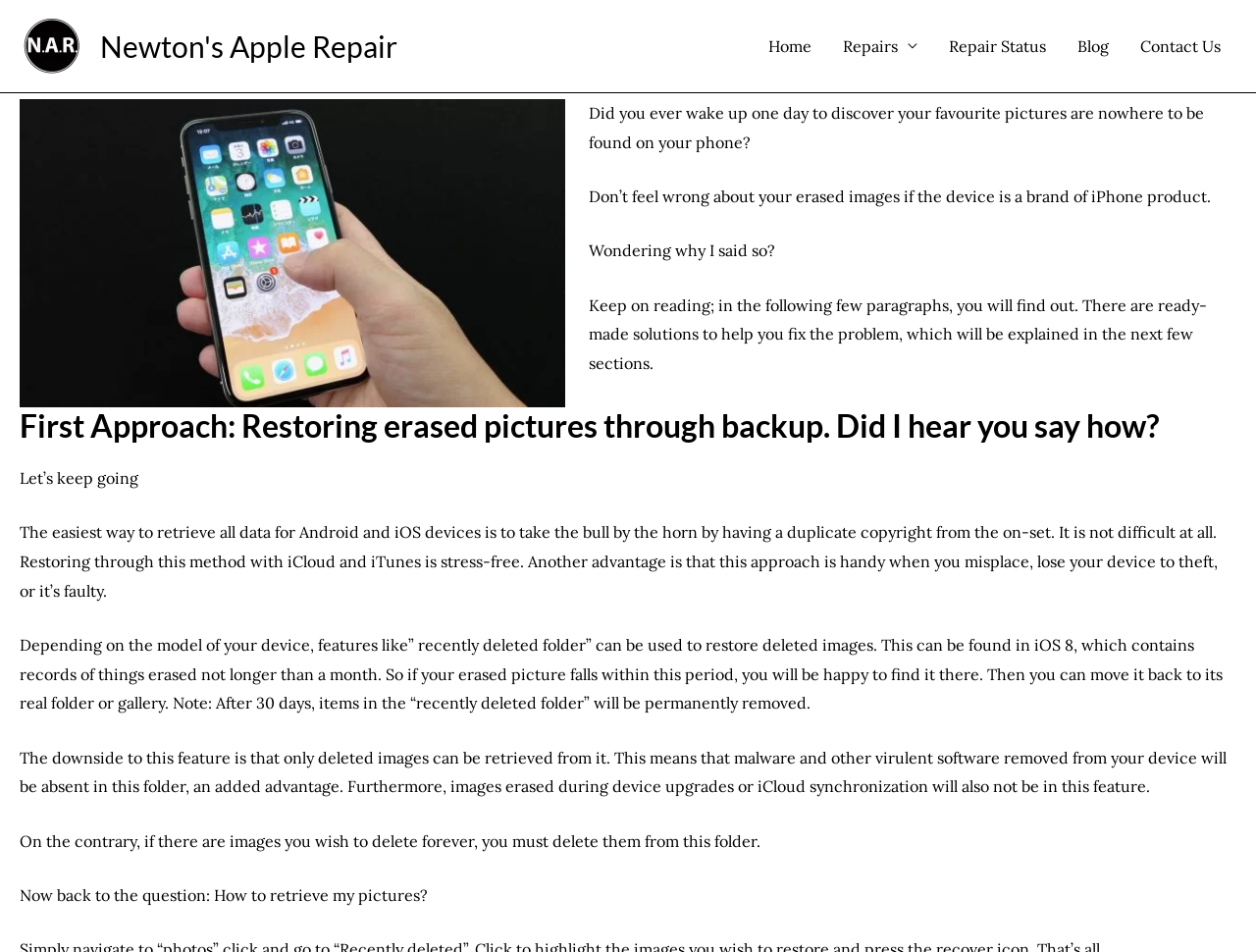Please identify the bounding box coordinates of the clickable area that will fulfill the following instruction: "Check 'Repair Status'". The coordinates should be in the format of four float numbers between 0 and 1, i.e., [left, top, right, bottom].

[0.743, 0.0, 0.845, 0.097]